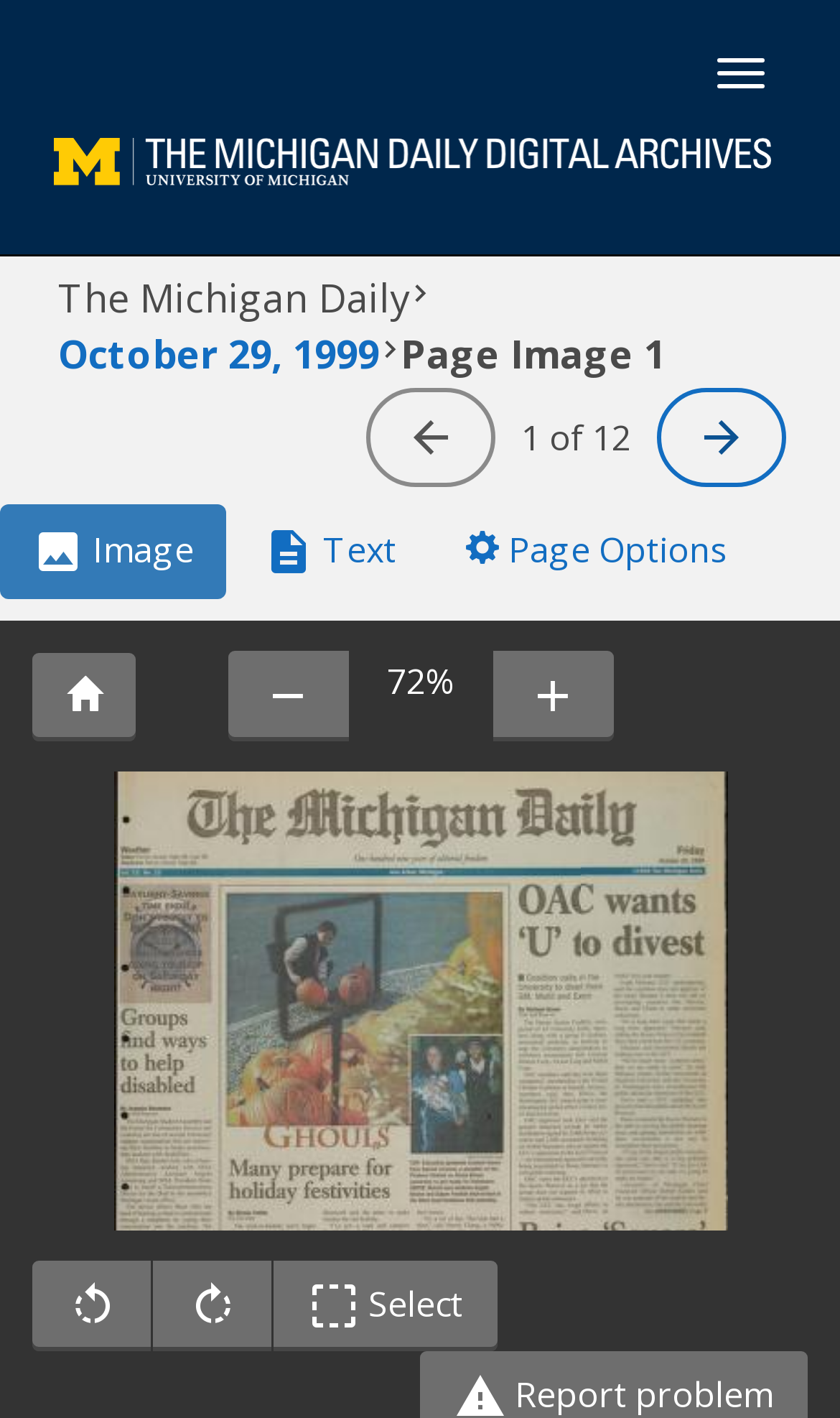Please determine the primary heading and provide its text.

The Michigan Daily October 29, 1999  Page Image 1